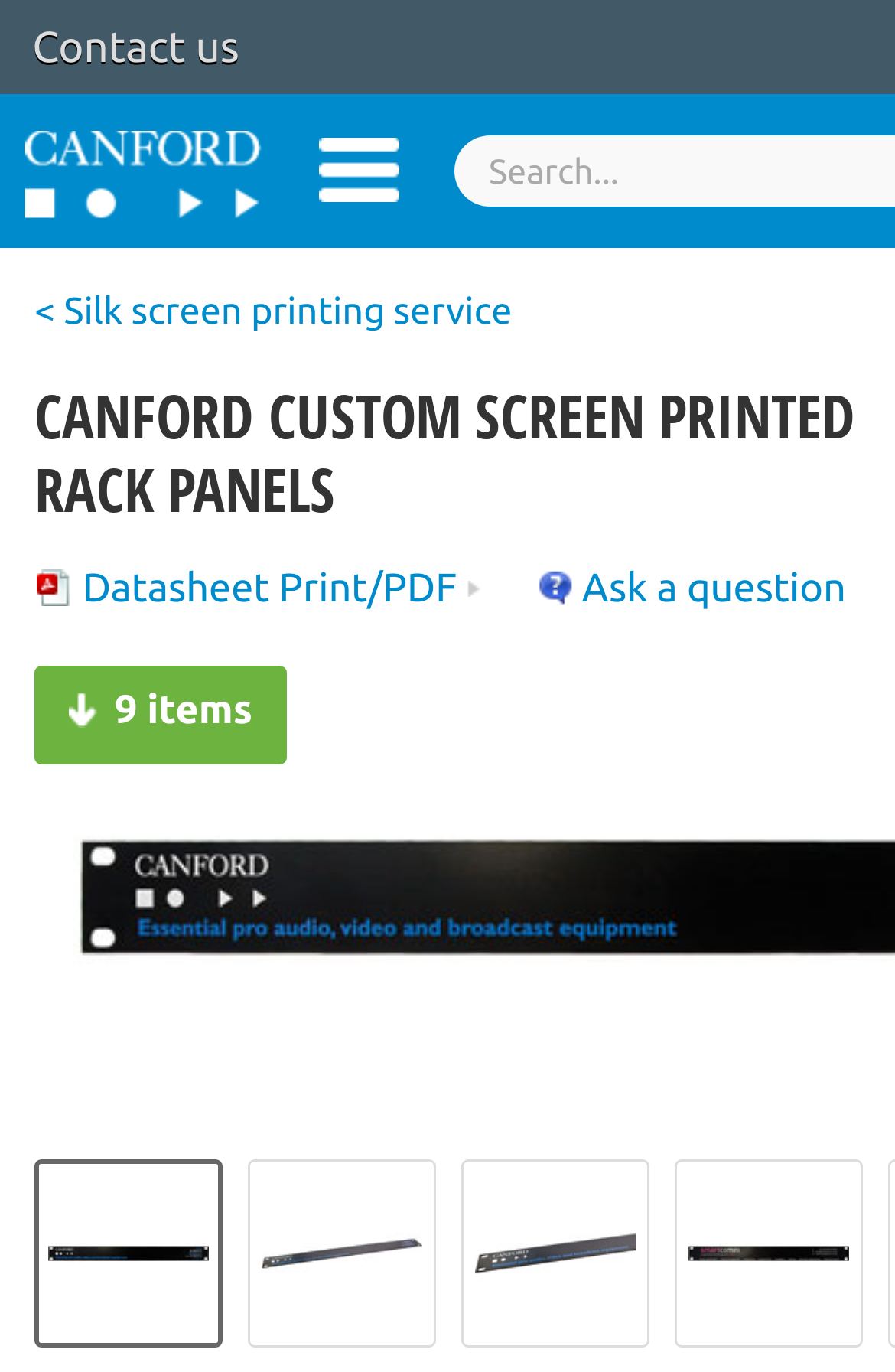Locate the bounding box of the UI element based on this description: "3D Printers". Provide four float numbers between 0 and 1 as [left, top, right, bottom].

None